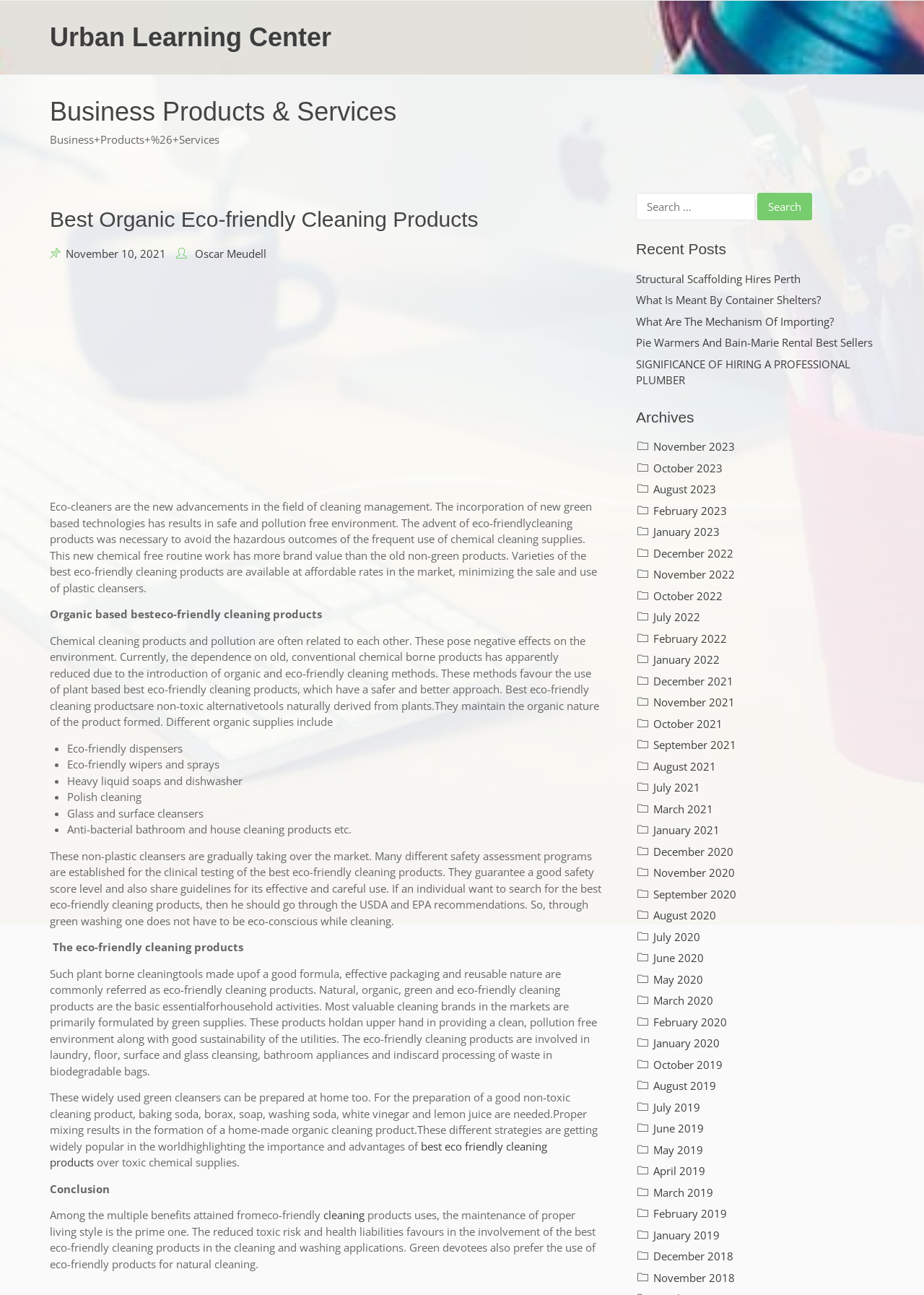Kindly determine the bounding box coordinates for the clickable area to achieve the given instruction: "Check the conclusion".

[0.054, 0.912, 0.119, 0.923]